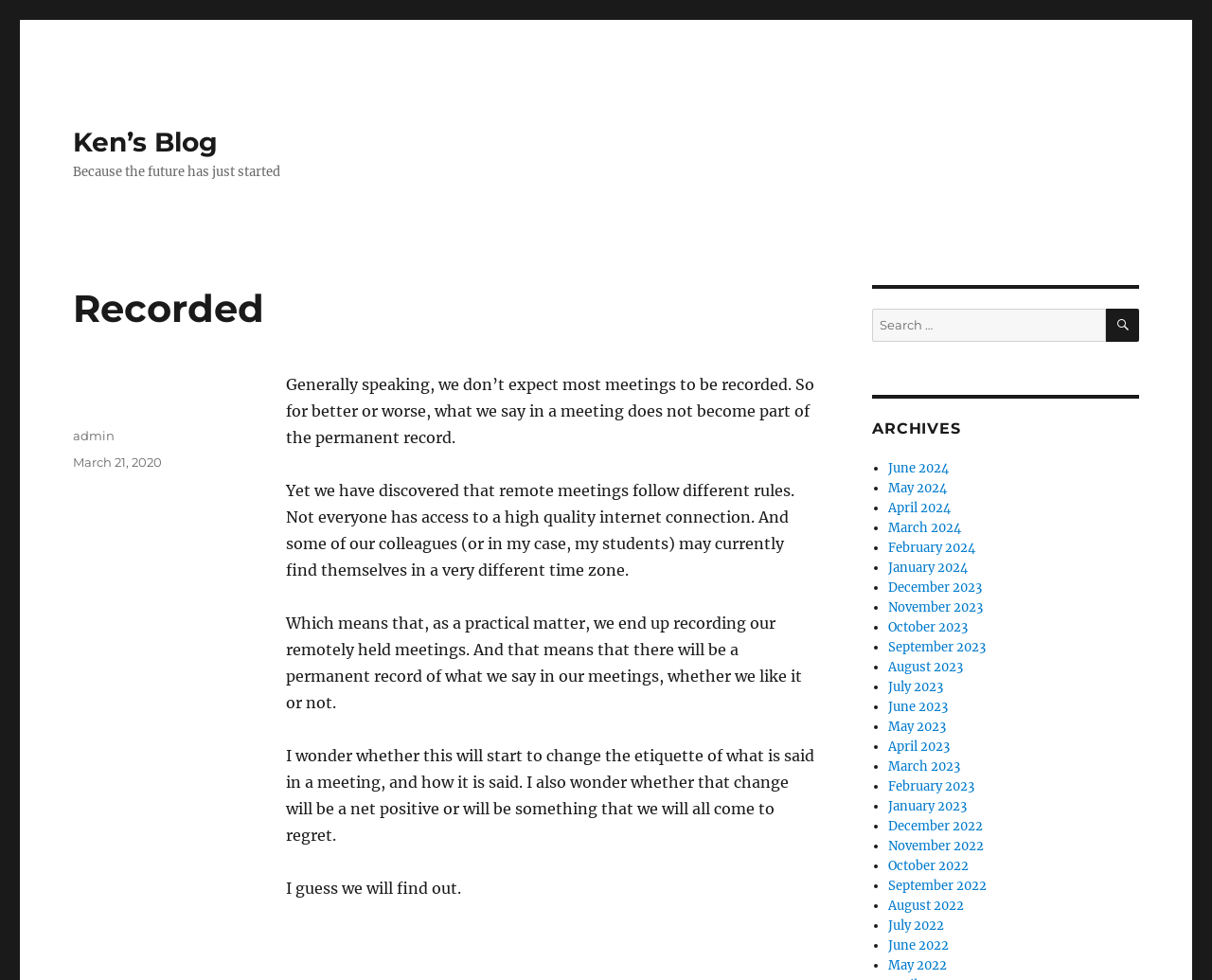Please examine the image and answer the question with a detailed explanation:
What is the date of this blog post?

I found the date of the blog post by looking at the footer section of the webpage, where it says 'Posted on' followed by a link to 'March 21, 2020'.